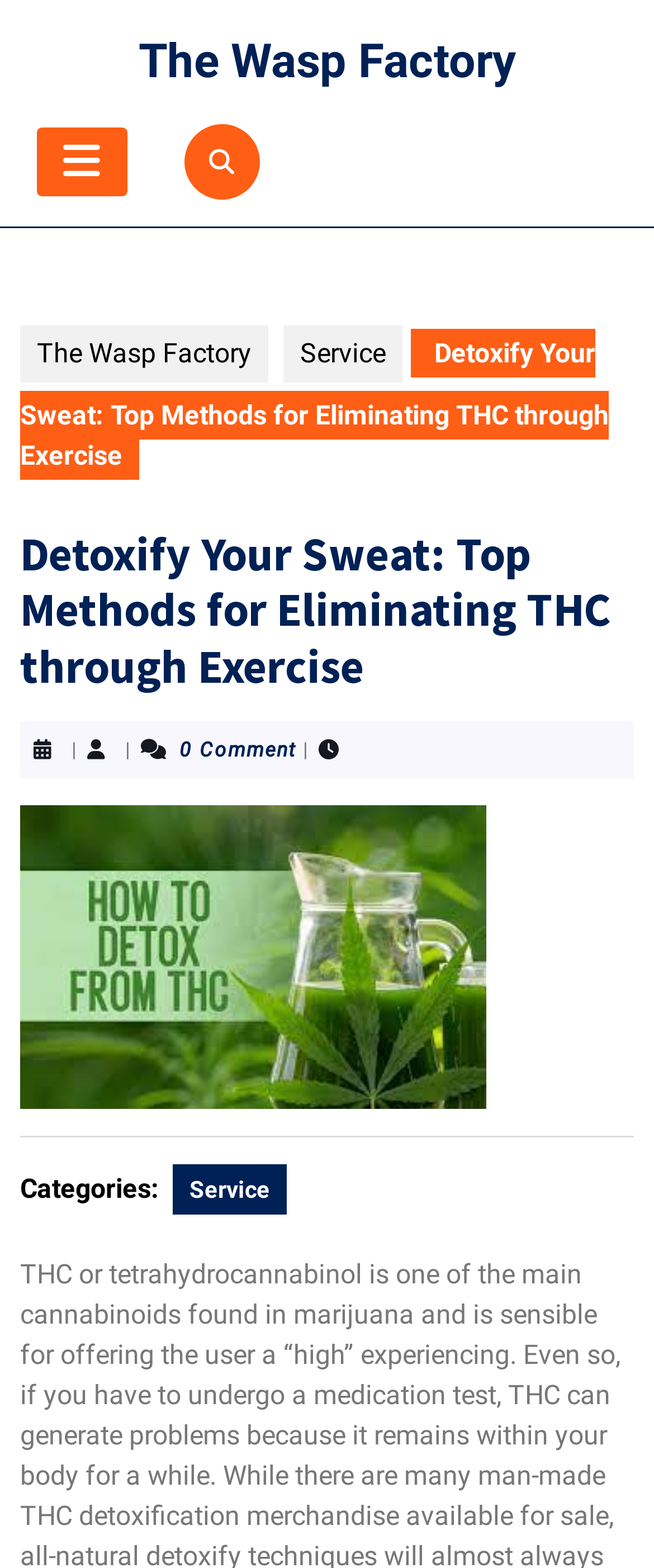How many categories are listed?
Examine the screenshot and reply with a single word or phrase.

One